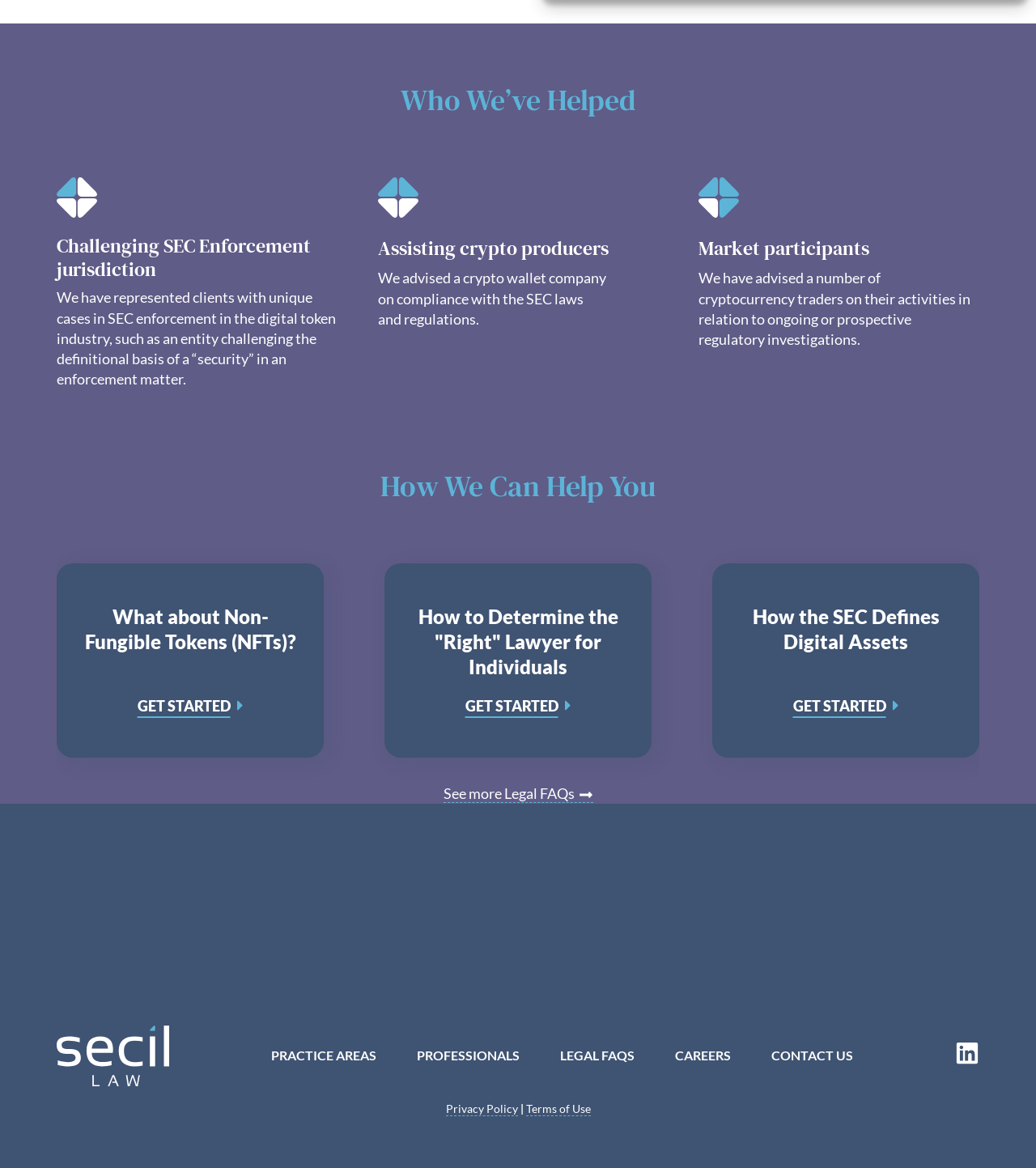Find the bounding box coordinates of the area to click in order to follow the instruction: "Click on 'What about Non-Fungible Tokens (NFTs)?' to learn more".

[0.055, 0.482, 0.312, 0.648]